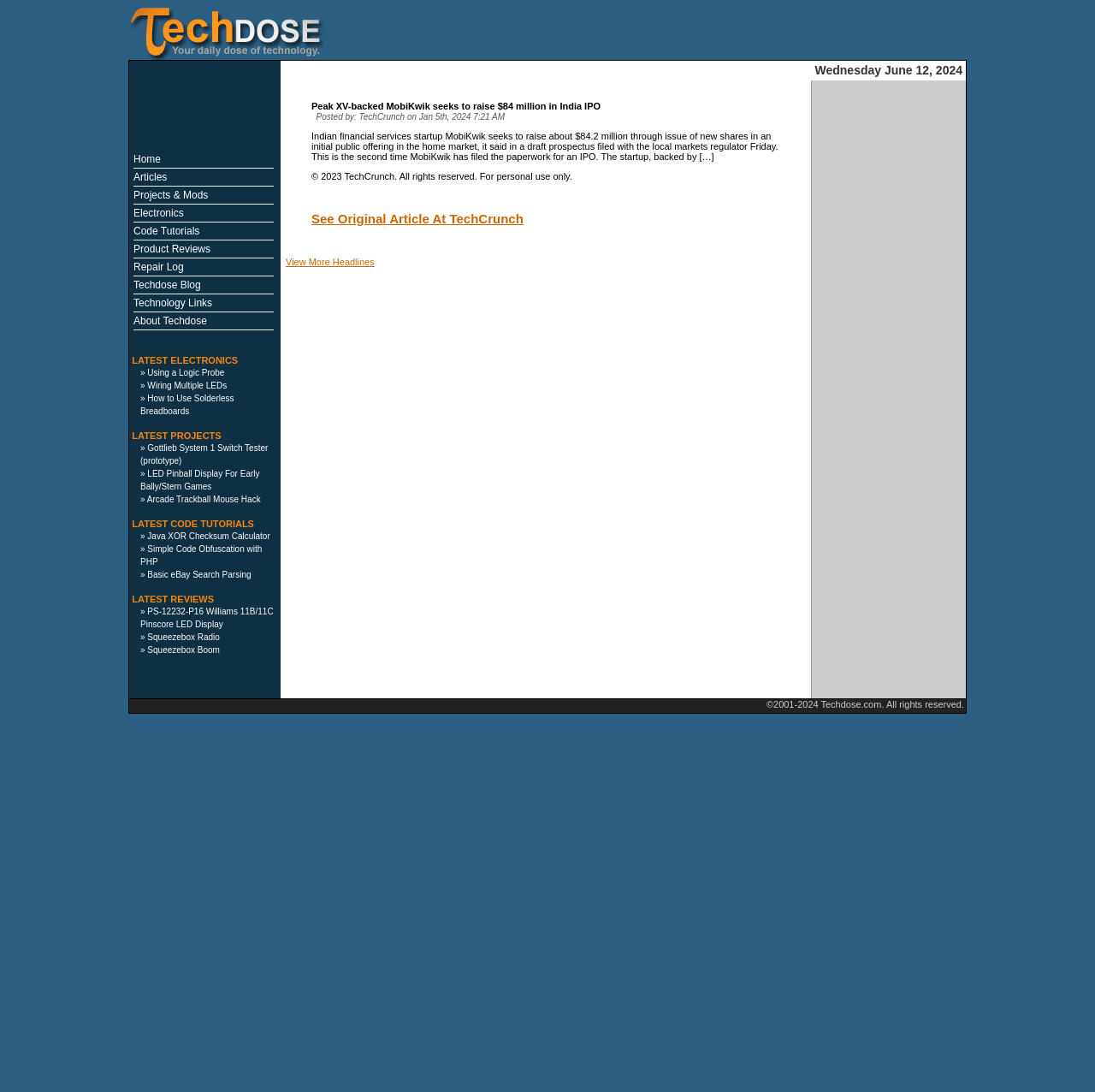Please find the bounding box coordinates of the element that needs to be clicked to perform the following instruction: "Check the latest code tutorials". The bounding box coordinates should be four float numbers between 0 and 1, represented as [left, top, right, bottom].

[0.135, 0.487, 0.247, 0.495]